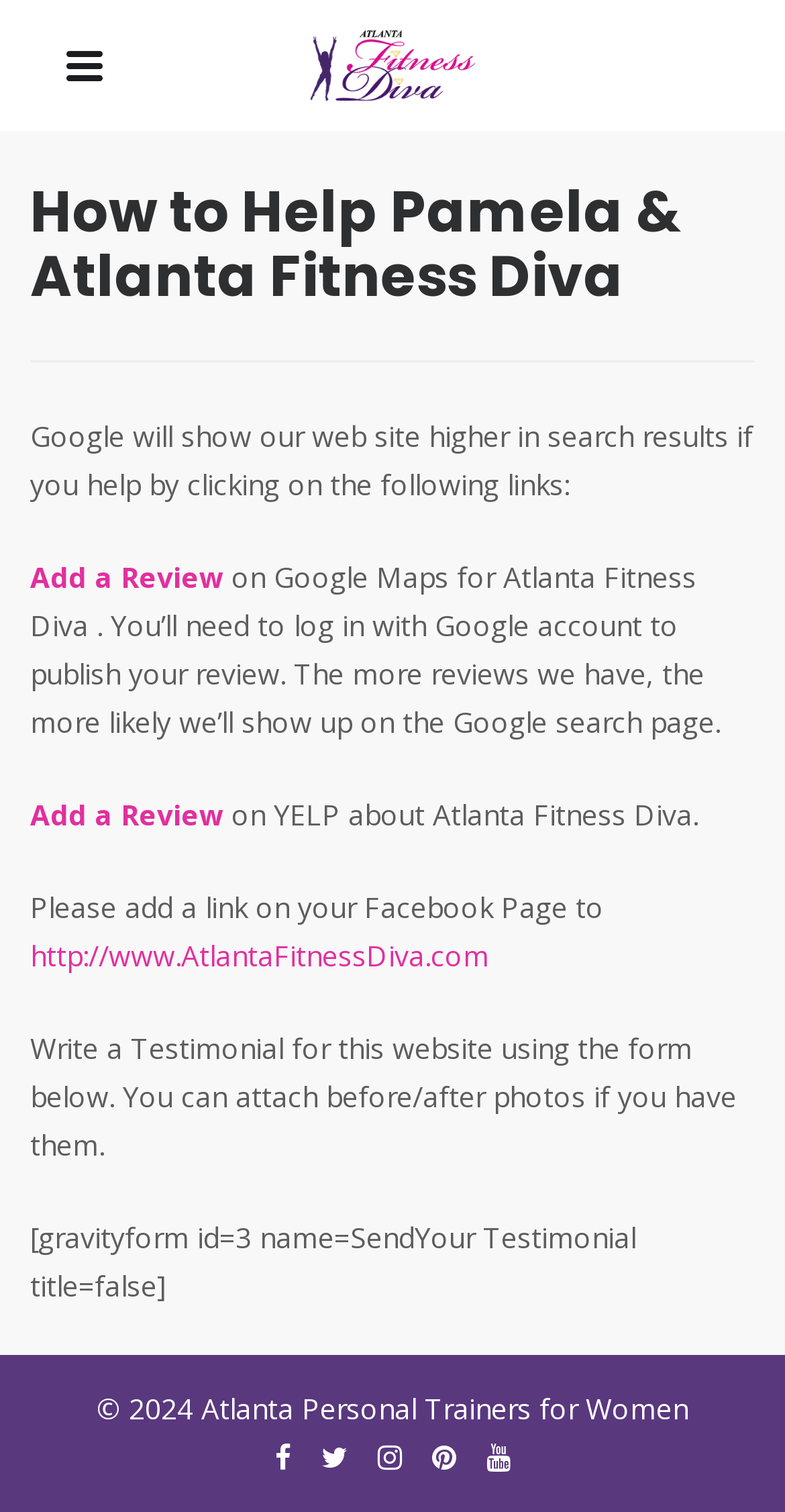Answer the question with a brief word or phrase:
What is the purpose of adding a review?

To show up on Google search page